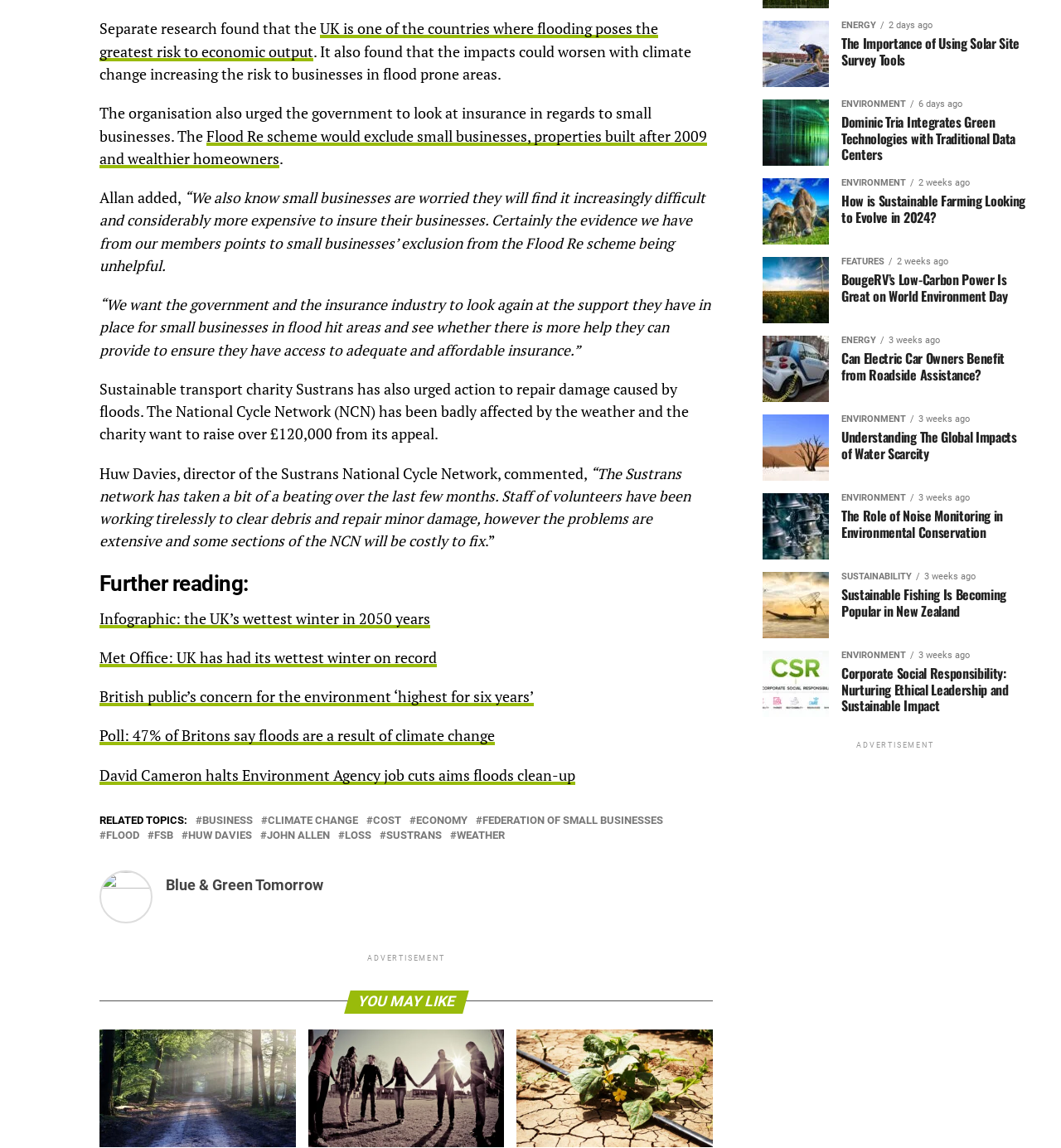Given the element description Huw Davies, predict the bounding box coordinates for the UI element in the webpage screenshot. The format should be (top-left x, top-left y, bottom-right x, bottom-right y), and the values should be between 0 and 1.

[0.177, 0.723, 0.238, 0.732]